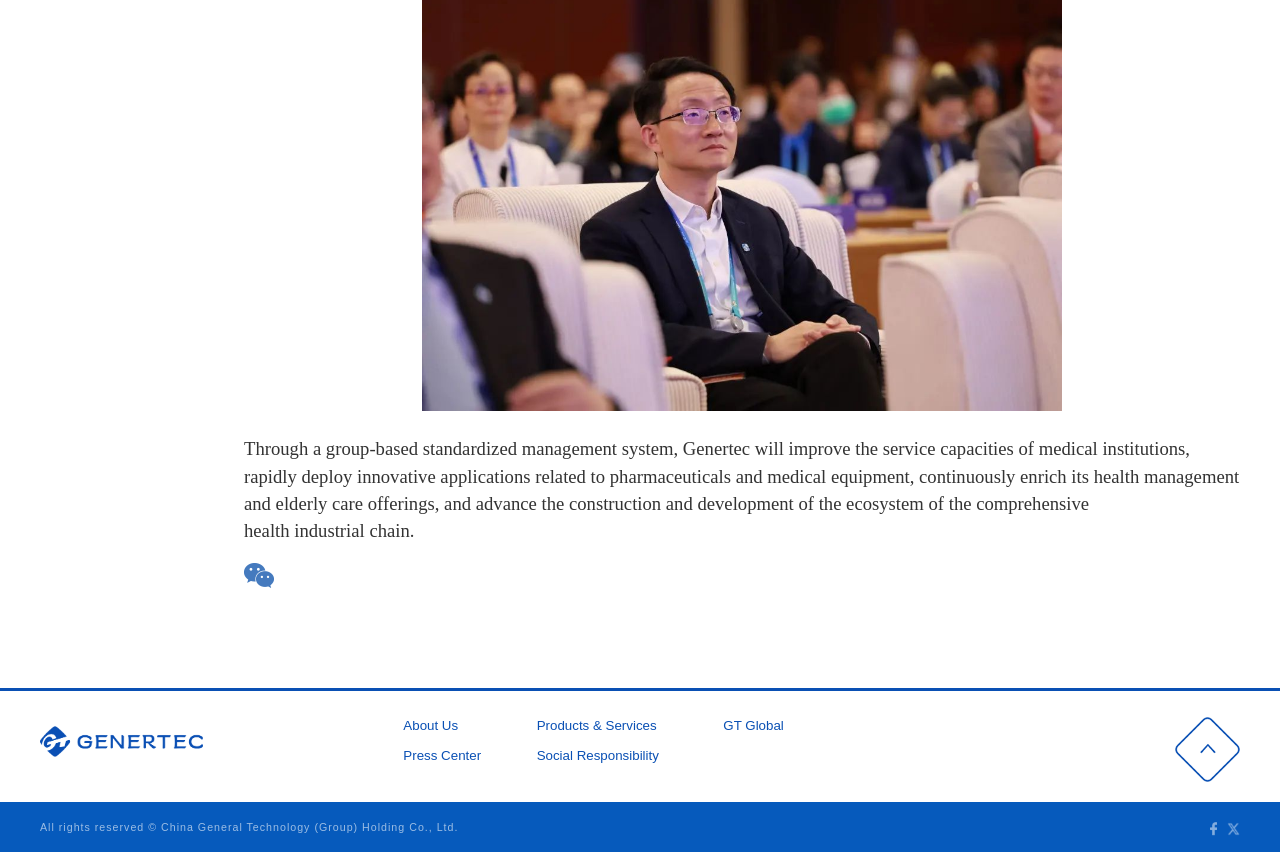What is the theme of the company's services?
Please answer the question with a detailed response using the information from the screenshot.

Based on the StaticText element, it appears that the company, Genertec, is focused on healthcare, as it mentions improving service capacities of medical institutions, pharmaceuticals, and medical equipment, as well as health management and elderly care offerings.